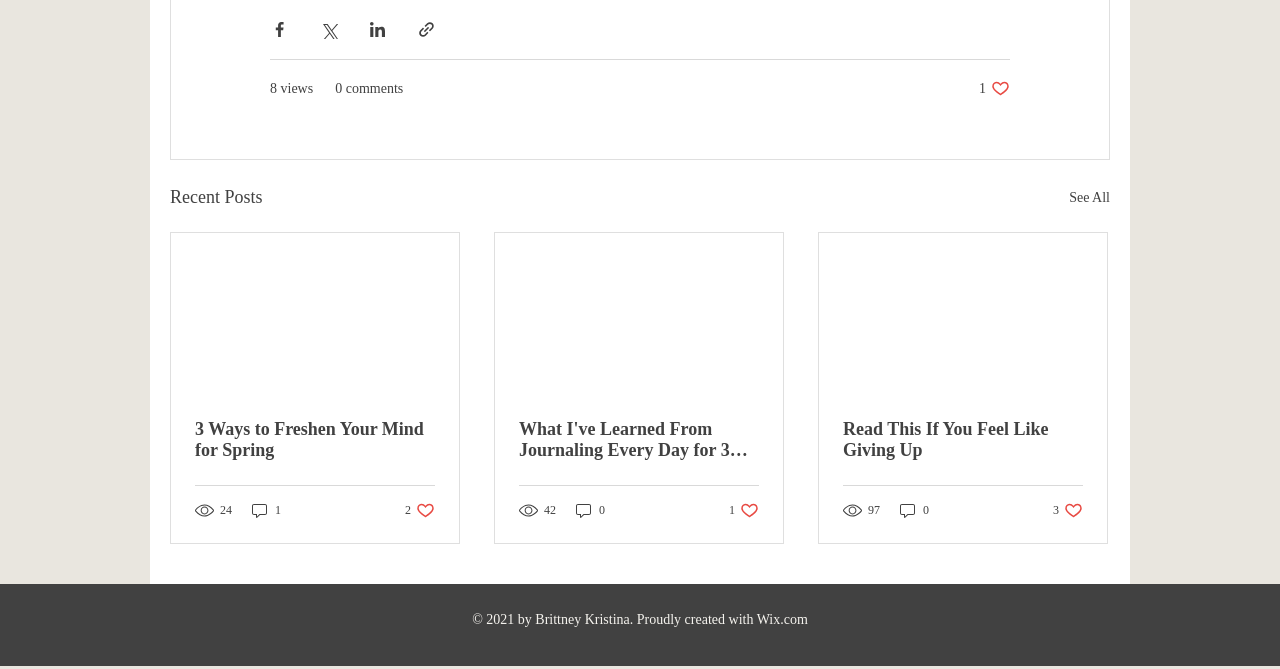Identify the bounding box for the given UI element using the description provided. Coordinates should be in the format (top-left x, top-left y, bottom-right x, bottom-right y) and must be between 0 and 1. Here is the description: aria-label="Instagram"

[0.805, 0.909, 0.823, 0.944]